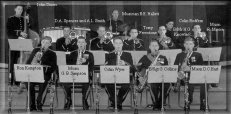Give a thorough caption of the image, focusing on all visible elements.

The image depicts a historic black-and-white photograph featuring a military band or orchestra, showcasing the members positioned behind music stands. Each musician is dressed in formal military attire, contributing to the disciplined and professional appearance of the group. Prominent members include Ron Kempton, Miles D. Spencer, Colin Myers, and others, with their names displayed on signs in front of them. The setting appears to be a performance venue, possibly during a formal concert or special event.

The ambiance is nostalgic, celebrating the camaraderie and talent of the musicians who possibly played together during significant events, as hinted by the mention of their shared experiences. This photograph serves not only as a tribute to the musicians and their art but also as a glimpse into the cultural and social history of their time, reflecting on memorable performances and the bonds formed within the band over the years.